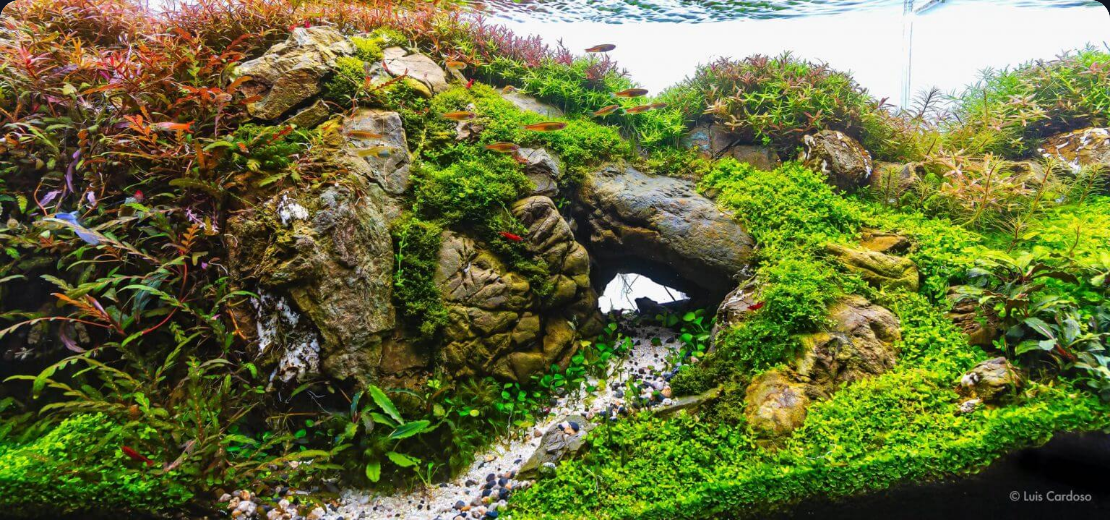Write a descriptive caption for the image, covering all notable aspects.

The image beautifully captures an aquascape designed by Luis Cardoso, highlighting a lush underwater landscape that expertly blends elements of nature within a planted aquarium. It features a variety of vibrant aquatic plants that form a rich tapestry of greens and reds draping over rocky formations. The carefully arranged rocks and plants create a naturalistic tunnel effect in the center, inviting viewers to explore the intricate ecosystem.

Small fish gracefully swim throughout the scene, adding life and movement to the composition. The sunlight filters through the water’s surface, enhancing the colors of the plants and paying homage to the art of aquascaping. This image not only illustrates the beauty of underwater gardening but also serves as a source of inspiration for aquascaping enthusiasts looking to incorporate aesthetic principles into their own planted tanks.